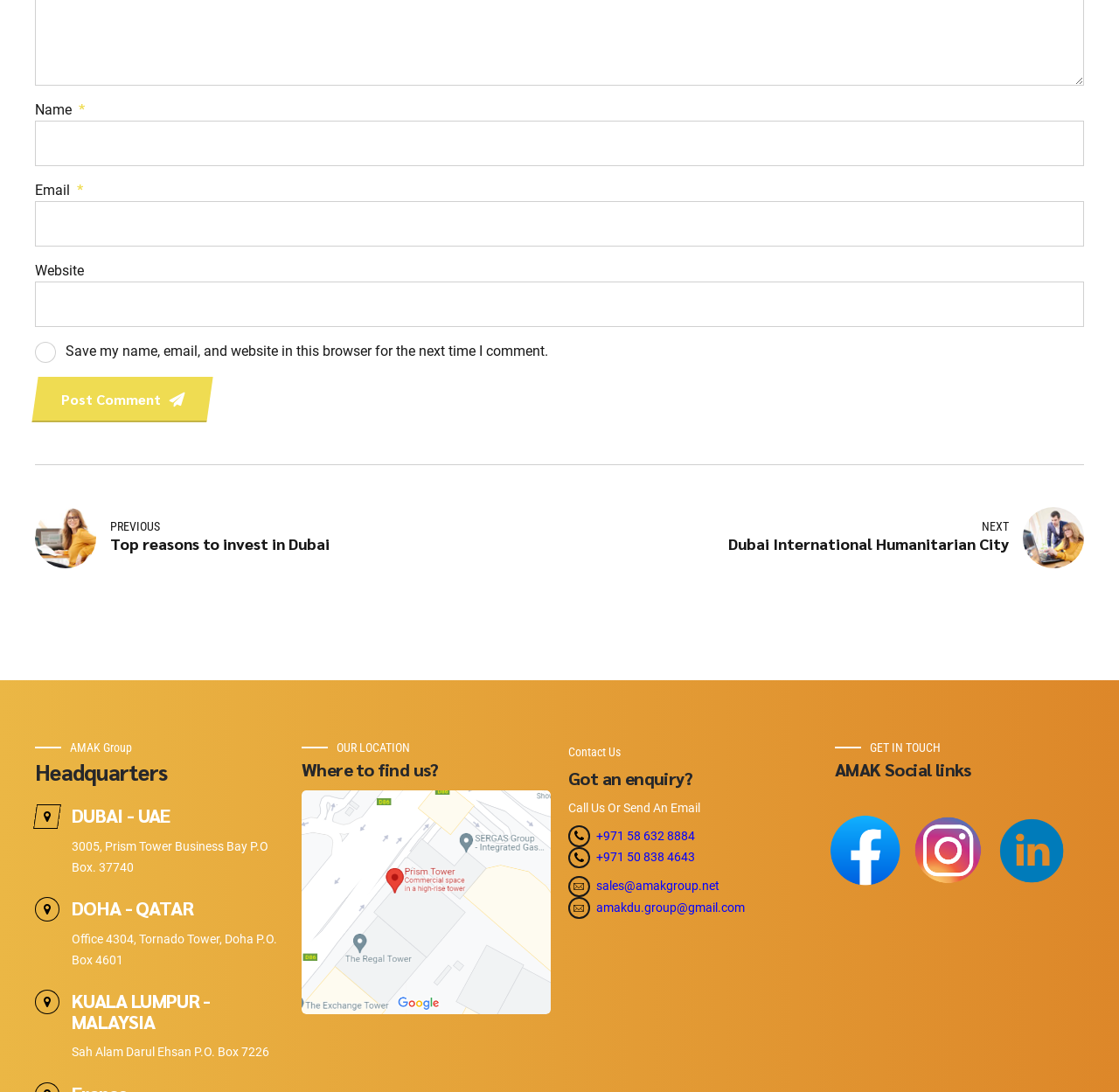Please identify the coordinates of the bounding box that should be clicked to fulfill this instruction: "Click the PREVIOUS link".

[0.031, 0.464, 0.5, 0.52]